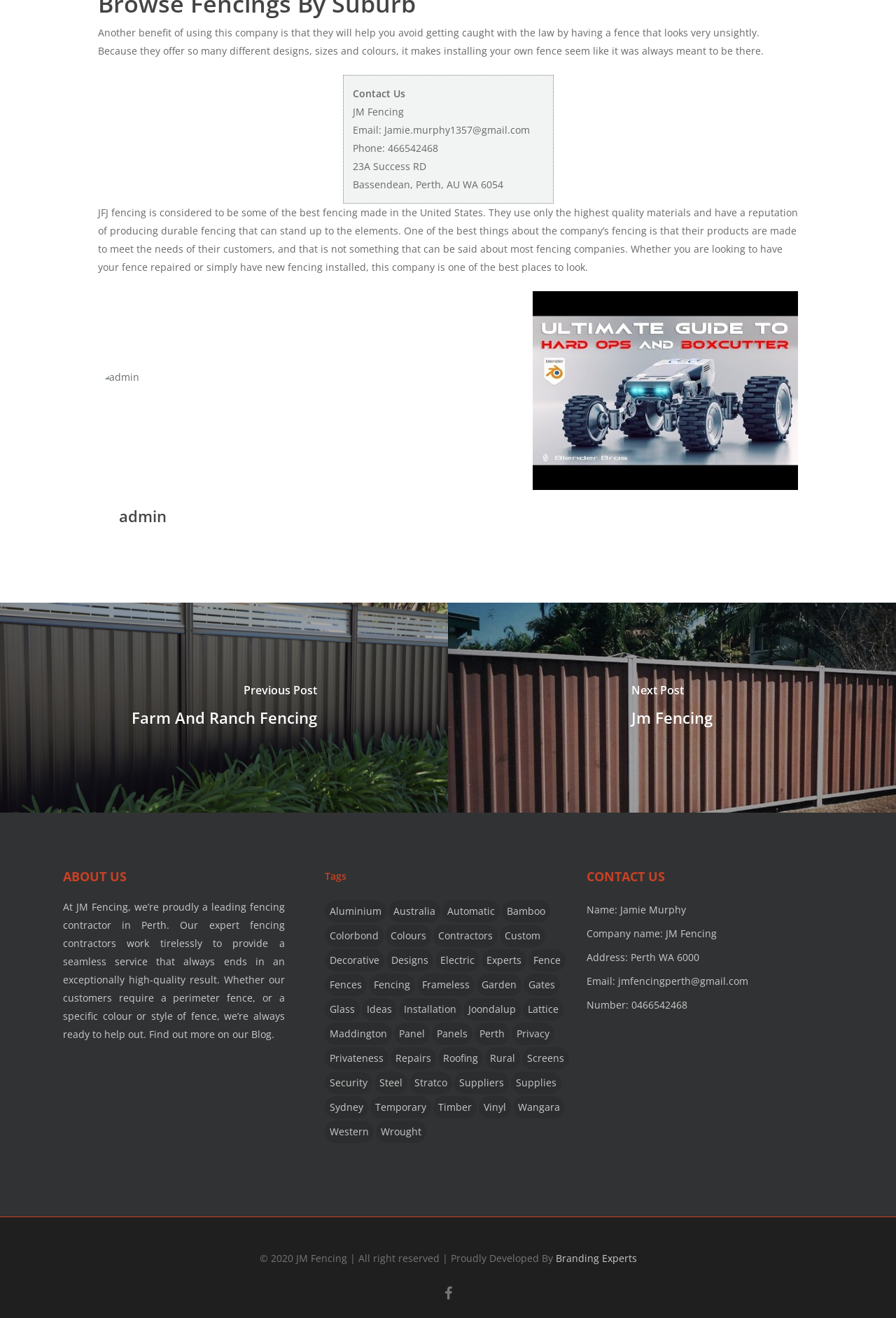Specify the bounding box coordinates of the region I need to click to perform the following instruction: "Explore leadership". The coordinates must be four float numbers in the range of 0 to 1, i.e., [left, top, right, bottom].

None